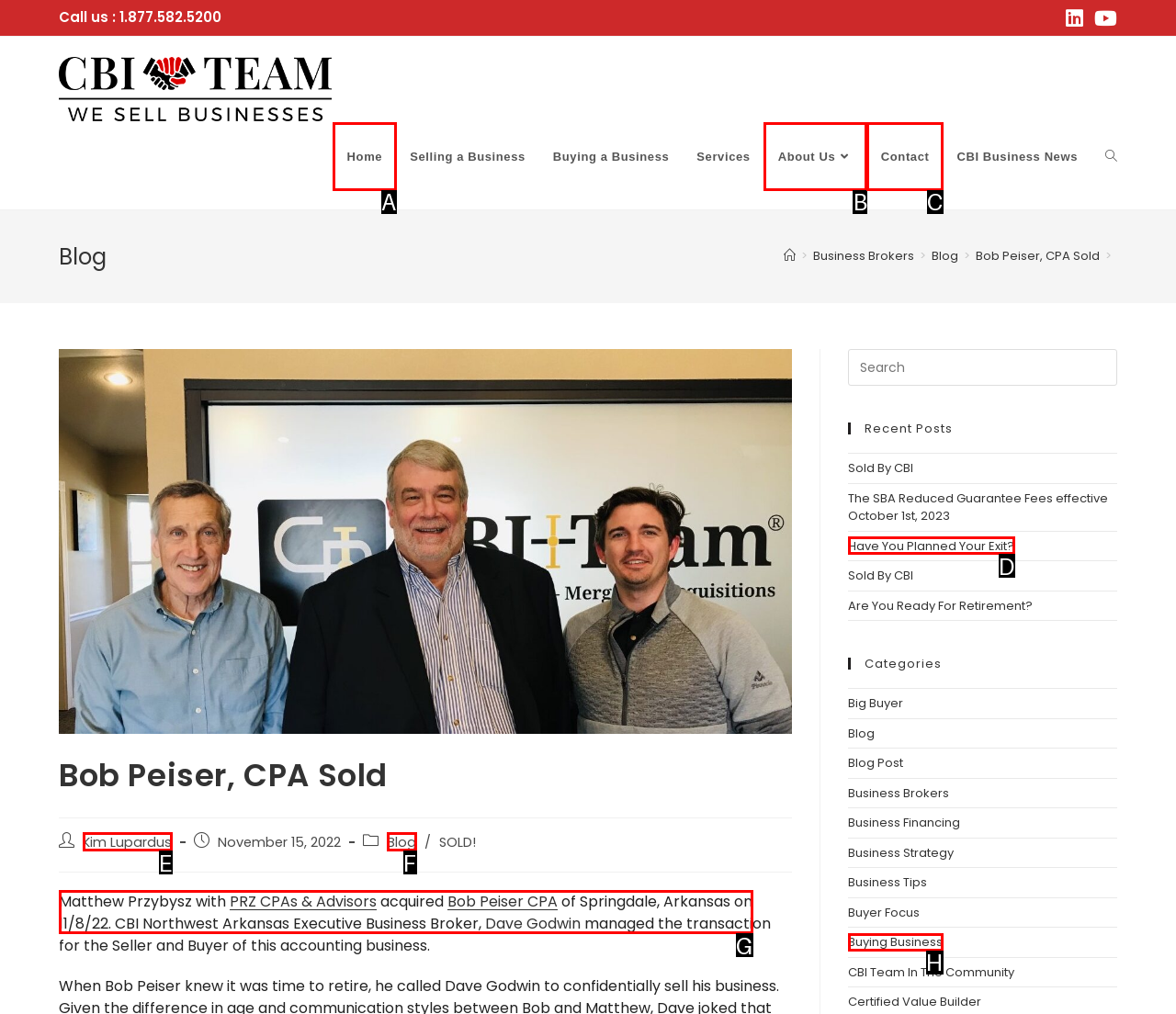Given the task: Read the blog post, tell me which HTML element to click on.
Answer with the letter of the correct option from the given choices.

G